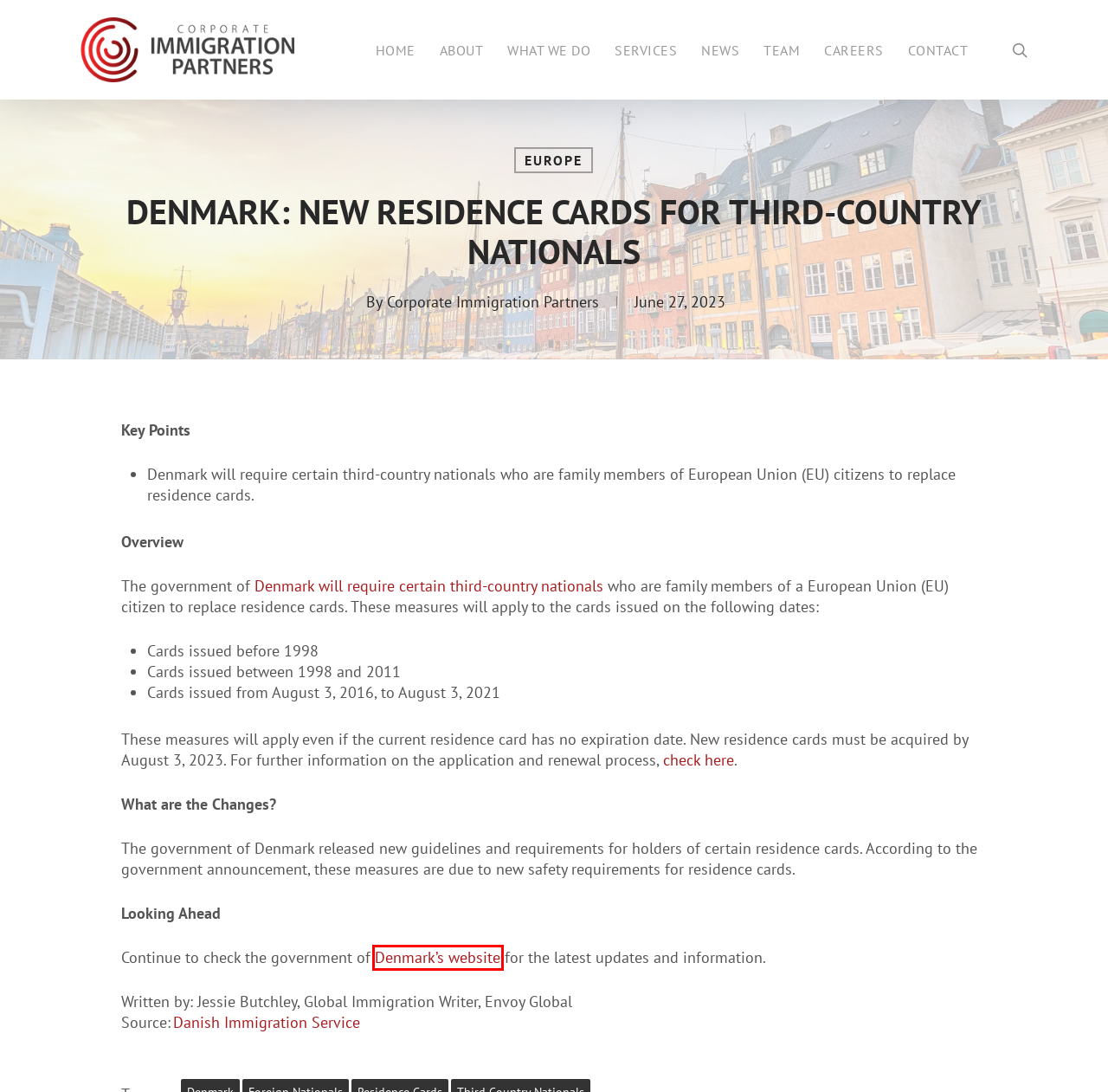You are provided with a screenshot of a webpage containing a red rectangle bounding box. Identify the webpage description that best matches the new webpage after the element in the bounding box is clicked. Here are the potential descriptions:
A. Europe Archives - Corporate Immigration Partners, PC
B. Newsletter - Corporate Immigration Partners, PC
C. Ny i Danmark
D. Corporate Immigration Partners, PC - Focusing on Green Cards, H1B, L1, O1, TN Visas, Perms, & More
E. New to Denmark
F. Careers - Corporate Immigration Partners, PC
G. Corporate Immigration Partners, PC - Latest US and Global Immigration News
H. EU: Increased Schengen Visa Fees Starting June 11, 2024

C